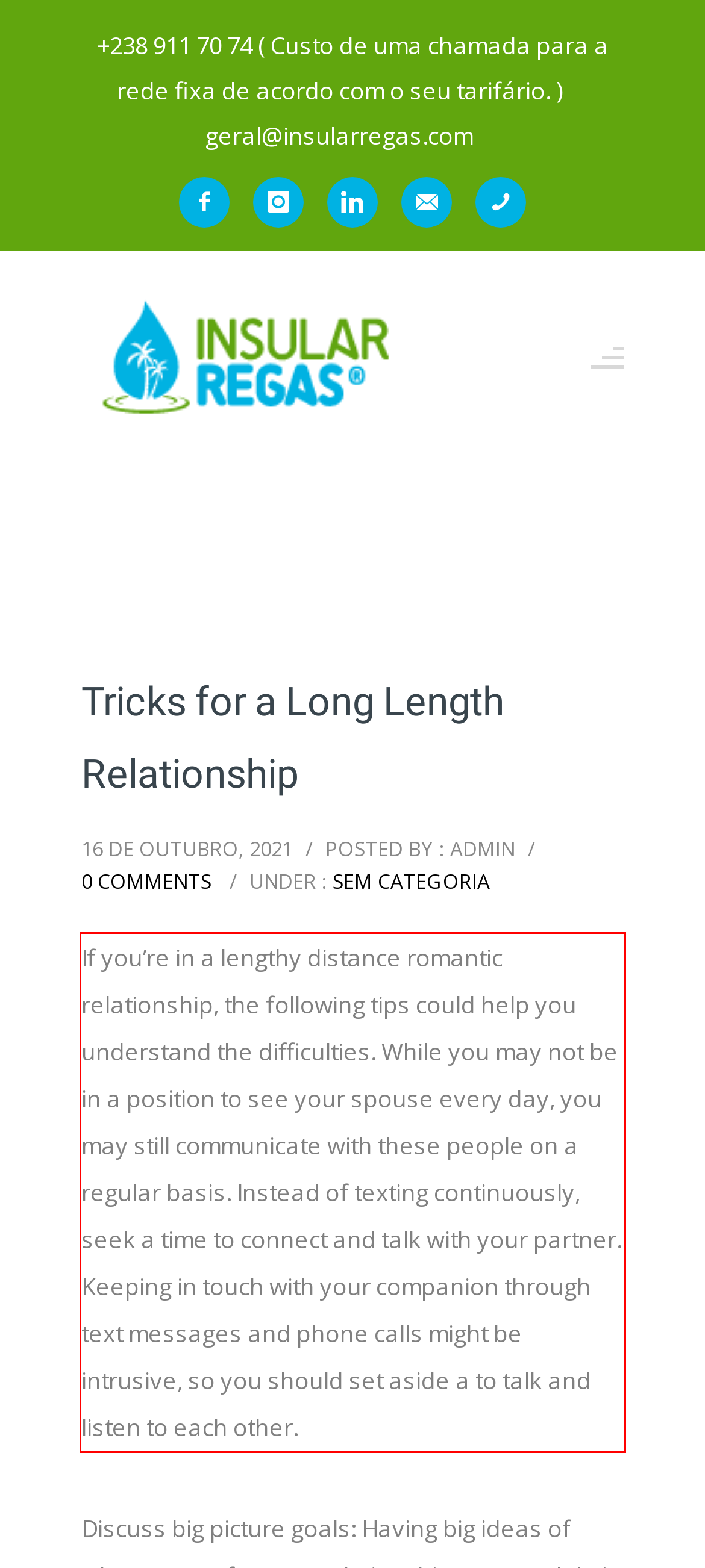You have a screenshot of a webpage where a UI element is enclosed in a red rectangle. Perform OCR to capture the text inside this red rectangle.

If you’re in a lengthy distance romantic relationship, the following tips could help you understand the difficulties. While you may not be in a position to see your spouse every day, you may still communicate with these people on a regular basis. Instead of texting continuously, seek a time to connect and talk with your partner. Keeping in touch with your companion through text messages and phone calls might be intrusive, so you should set aside a to talk and listen to each other.